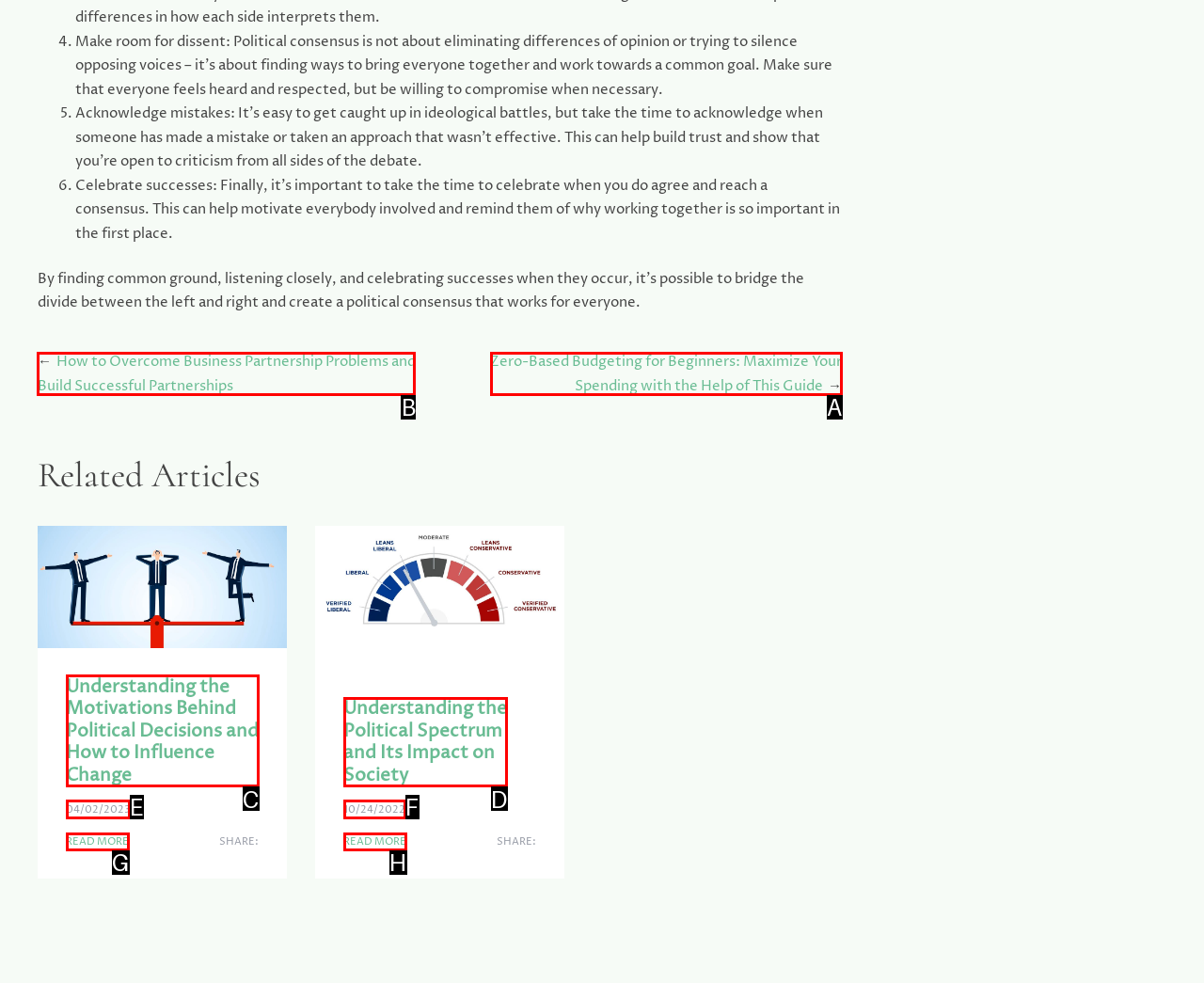Based on the choices marked in the screenshot, which letter represents the correct UI element to perform the task: Click on 'How to Overcome Business Partnership Problems and Build Successful Partnerships'?

B